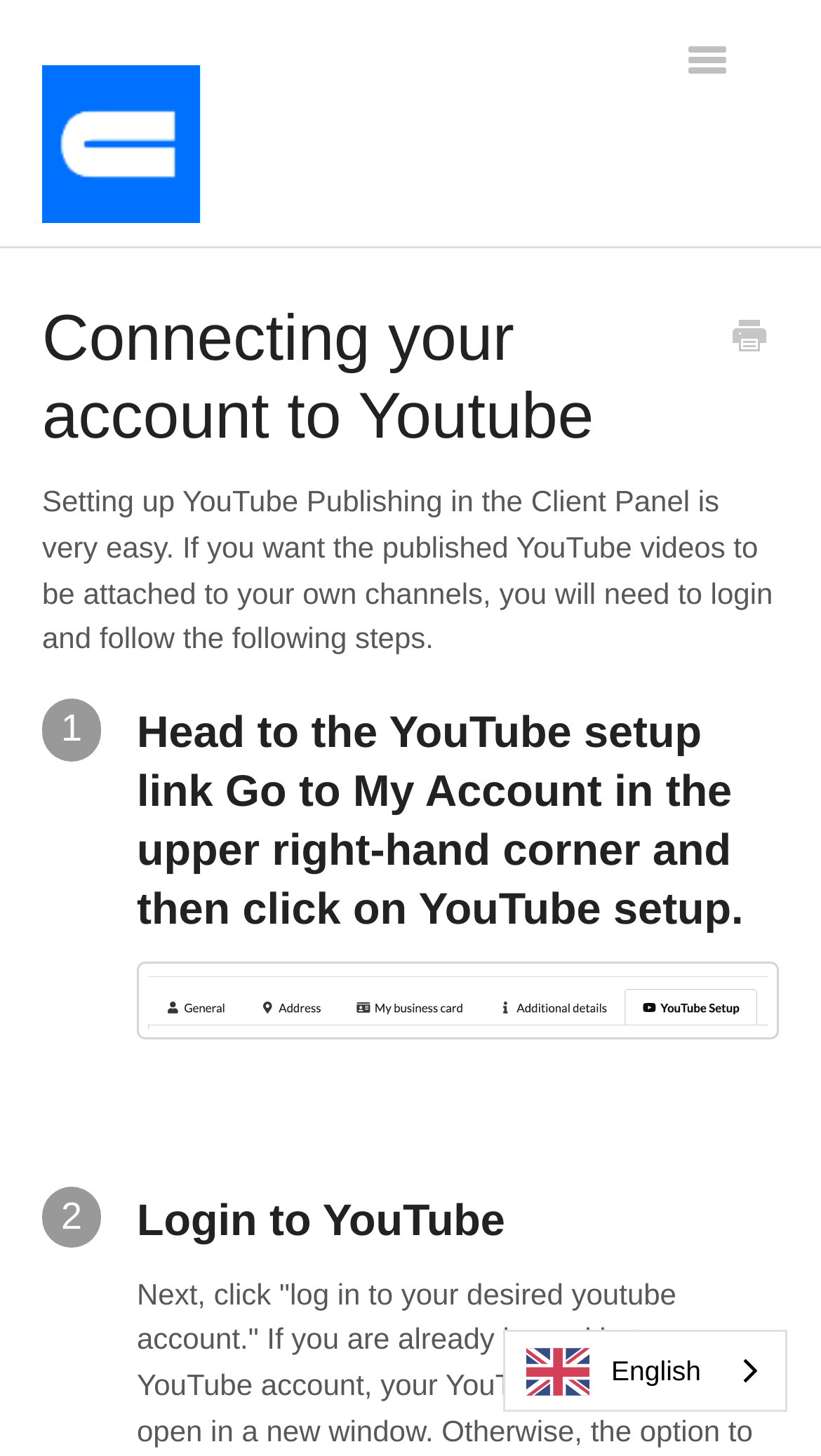What language is currently selected?
Give a thorough and detailed response to the question.

The language selected is indicated in the bottom right corner of the webpage, which shows 'Language selected: English'.